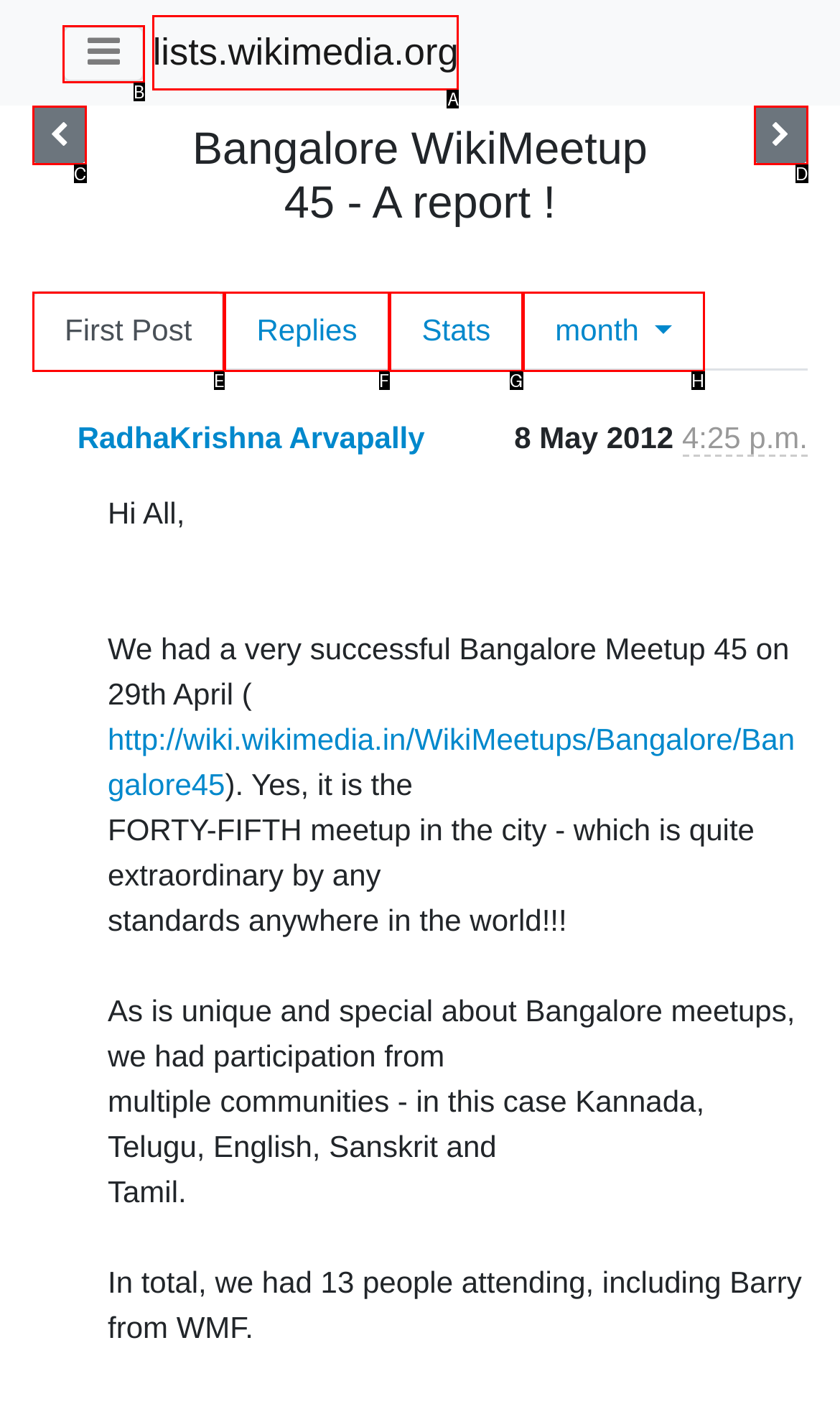Tell me the letter of the UI element to click in order to accomplish the following task: Go to the WikimediaIndia-l homepage
Answer with the letter of the chosen option from the given choices directly.

A